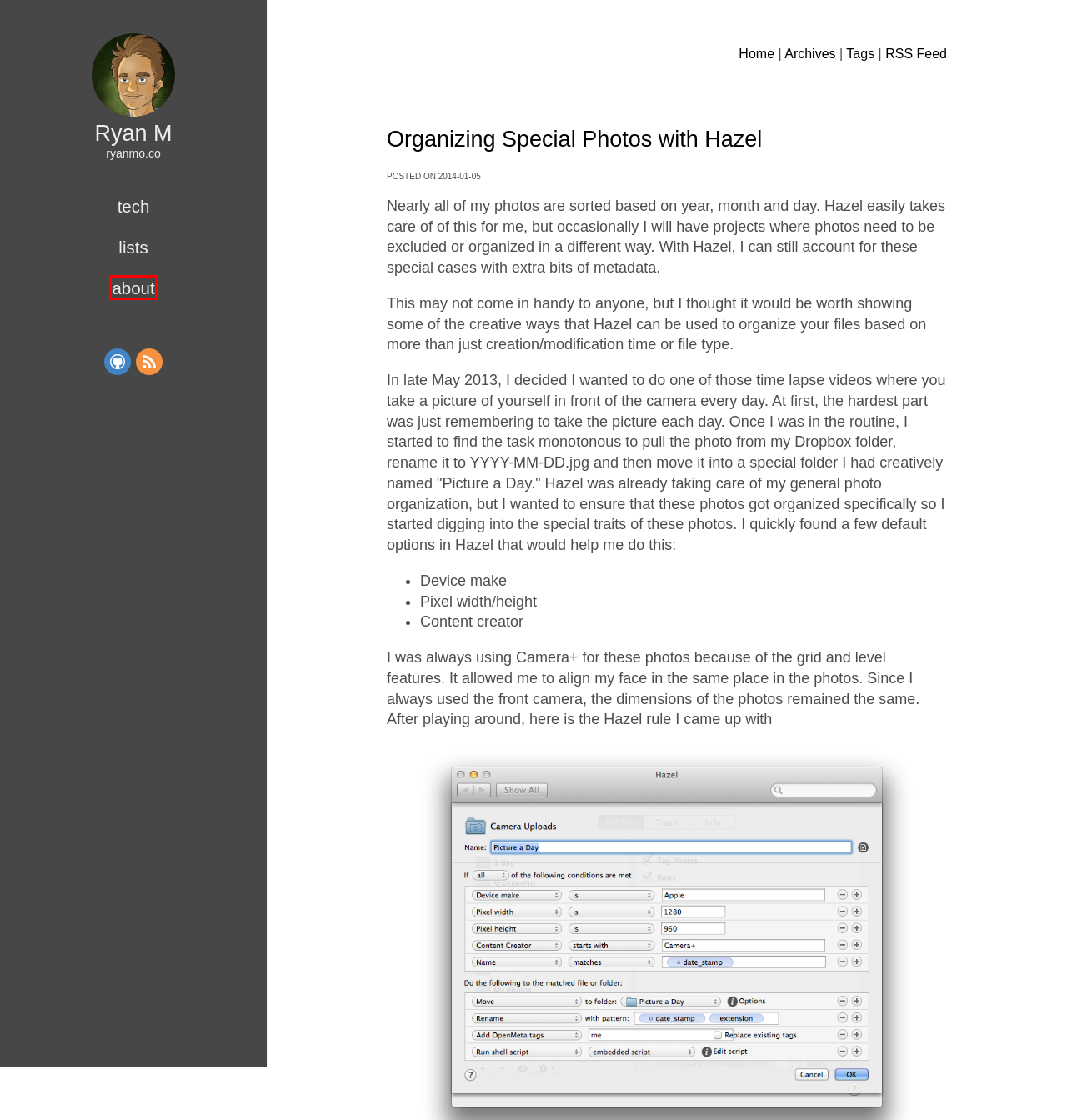You have a screenshot of a webpage, and a red bounding box highlights an element. Select the webpage description that best fits the new page after clicking the element within the bounding box. Options are:
A. Category: Lists
B. ryanmo.co - Tech
C. ryanmo.co
D. Archives
E. Pelican – A Python Static Site Generator
F. Tag: automation
G. Category: Tech
H. About

H